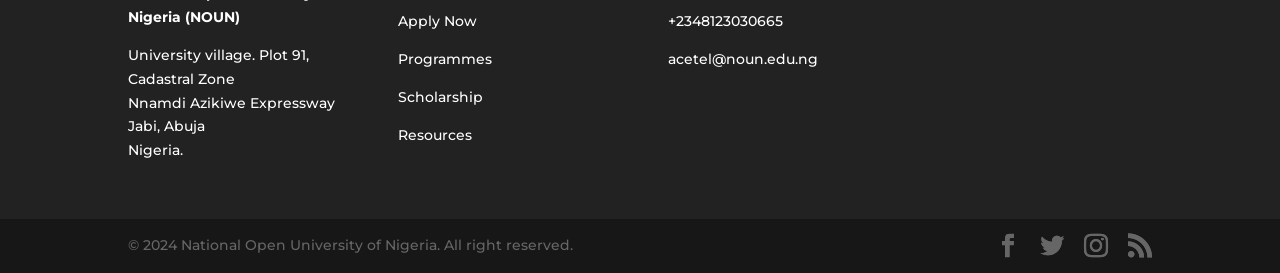Find the bounding box coordinates of the element's region that should be clicked in order to follow the given instruction: "Contact via phone". The coordinates should consist of four float numbers between 0 and 1, i.e., [left, top, right, bottom].

[0.522, 0.045, 0.612, 0.111]